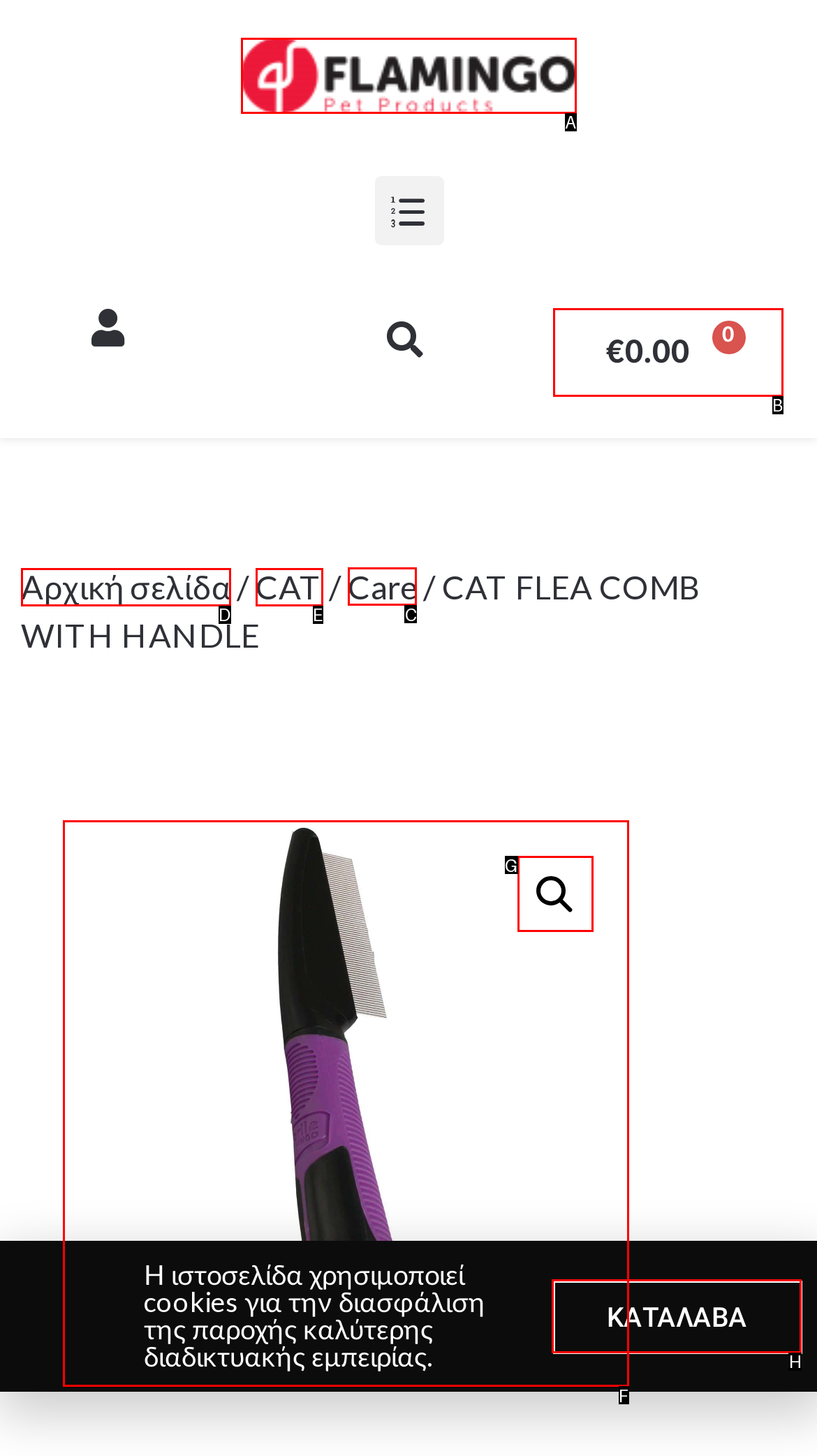Tell me which one HTML element I should click to complete the following task: explore cat care Answer with the option's letter from the given choices directly.

C